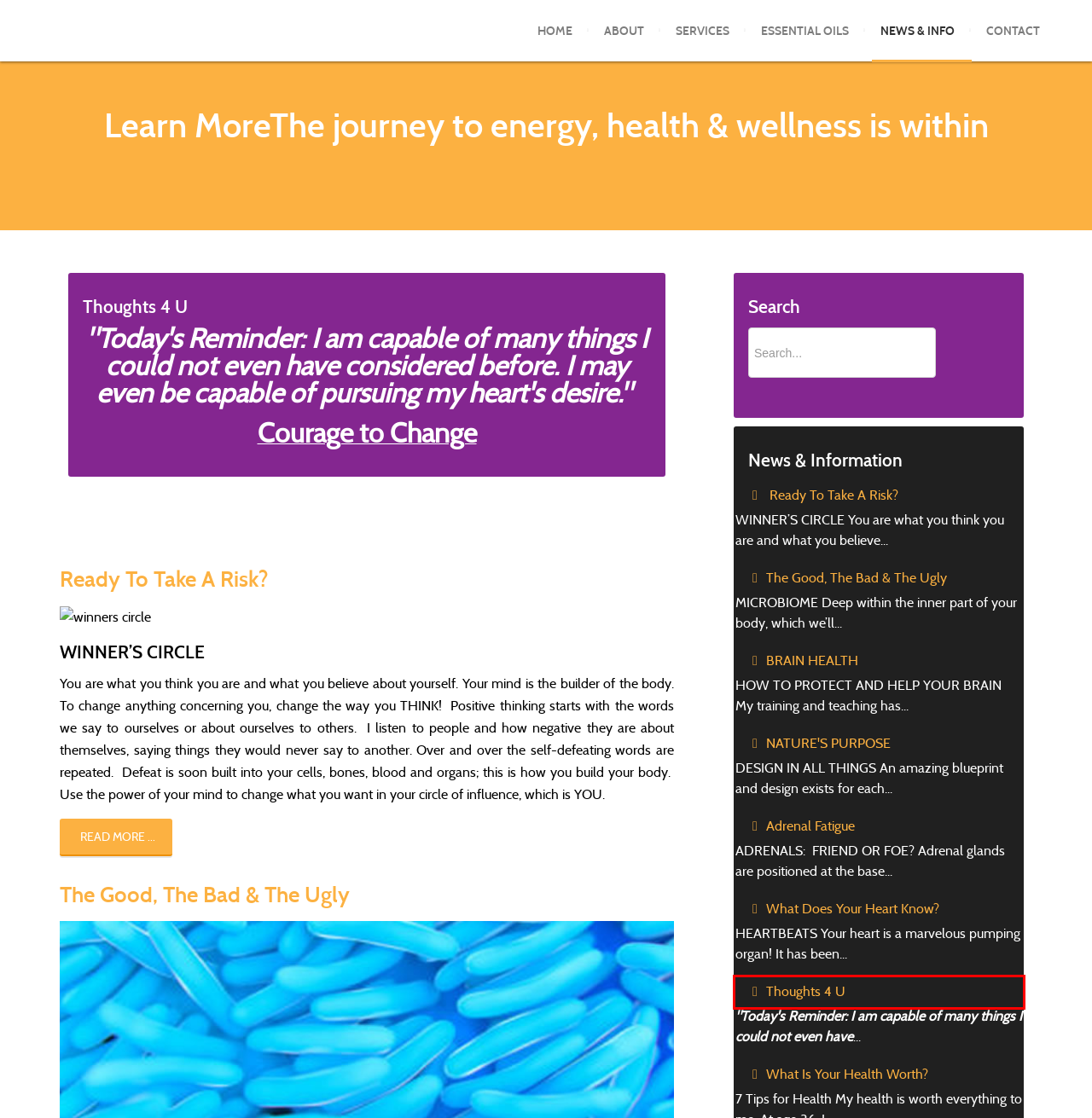Consider the screenshot of a webpage with a red bounding box around an element. Select the webpage description that best corresponds to the new page after clicking the element inside the red bounding box. Here are the candidates:
A. BRAIN HEALTH
B. Ready To Take A Risk?
C. What Is Your Health Worth?
D. The Good, The Bad & The Ugly
E. NATURE'S PURPOSE
F. Thoughts 4 U
G. The American Naturopathic Medical Association
H. What Does Your Heart Know?

F